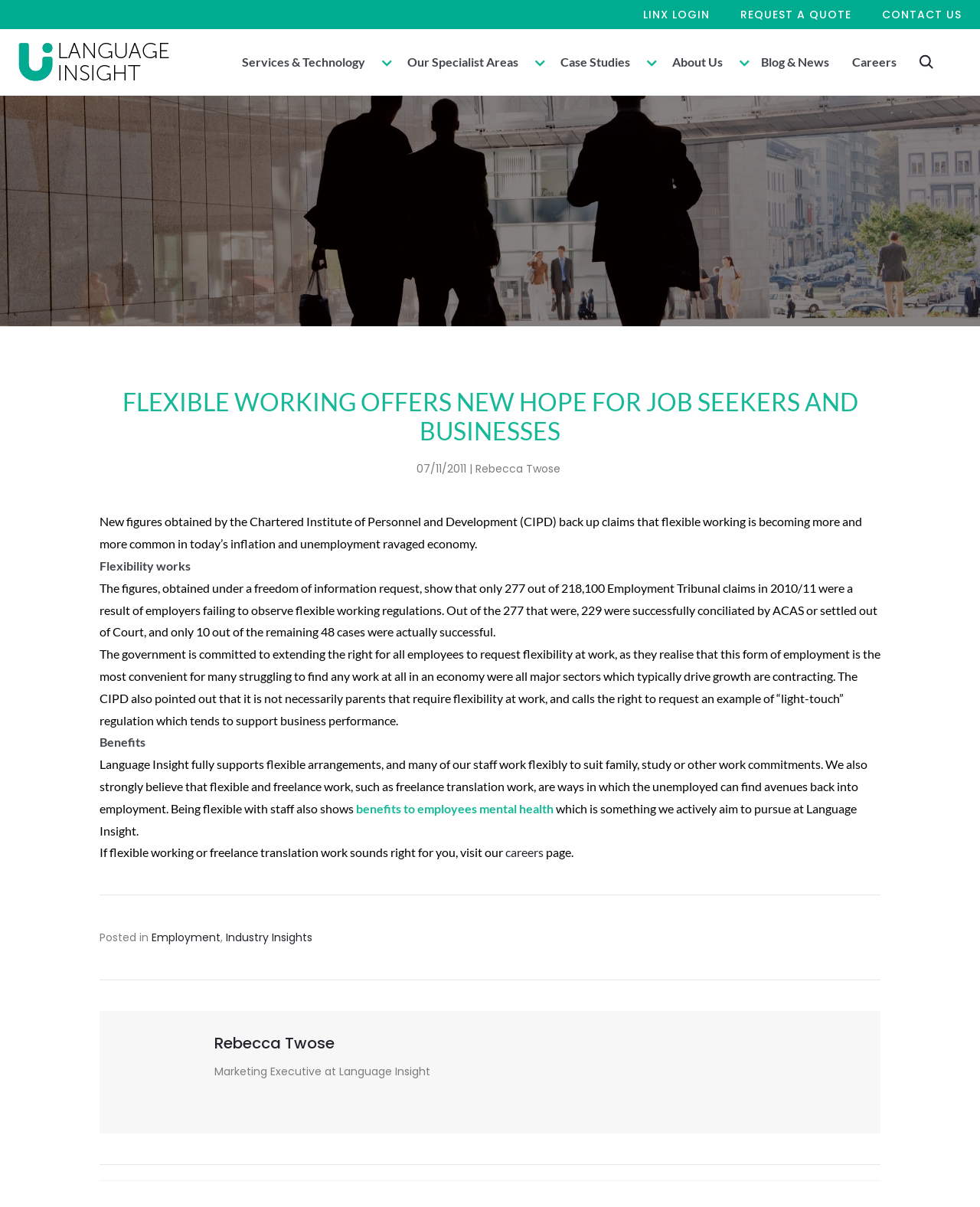Extract the bounding box coordinates for the UI element described as: "parent_node: Language Insight".

[0.016, 0.032, 0.177, 0.071]